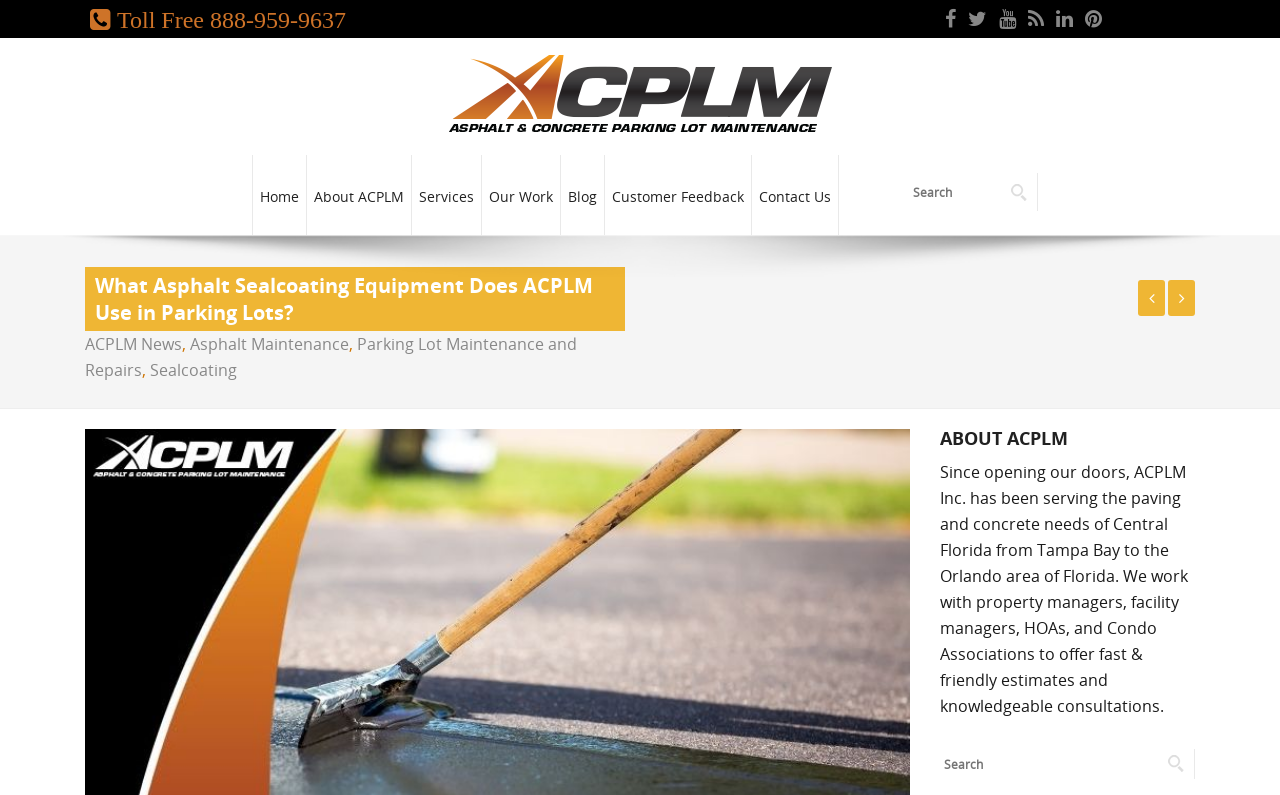Determine the bounding box of the UI component based on this description: "Parking Lot Maintenance and Repairs". The bounding box coordinates should be four float values between 0 and 1, i.e., [left, top, right, bottom].

[0.066, 0.419, 0.451, 0.479]